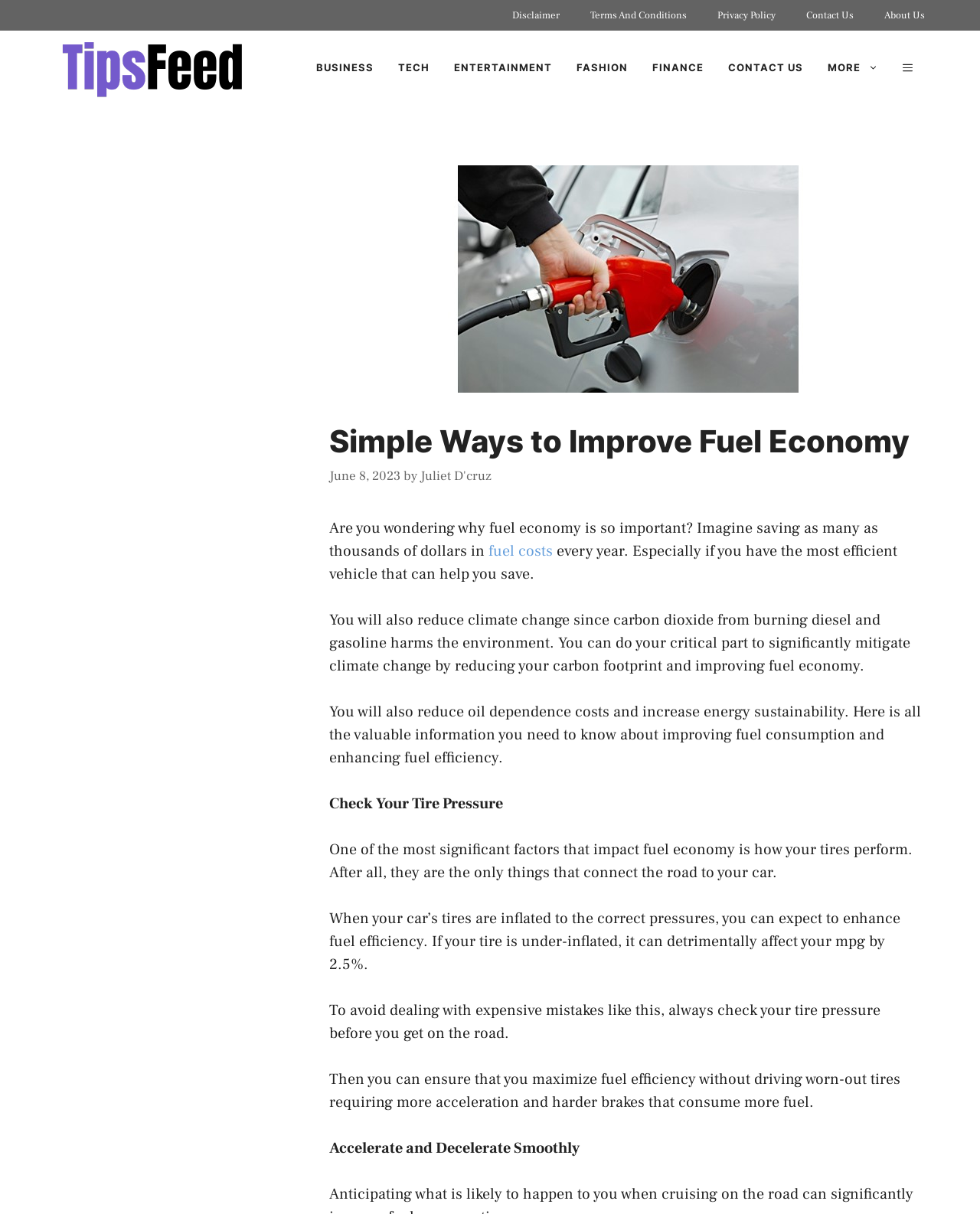Please find the bounding box coordinates for the clickable element needed to perform this instruction: "Visit TipsFeed".

[0.056, 0.046, 0.257, 0.063]